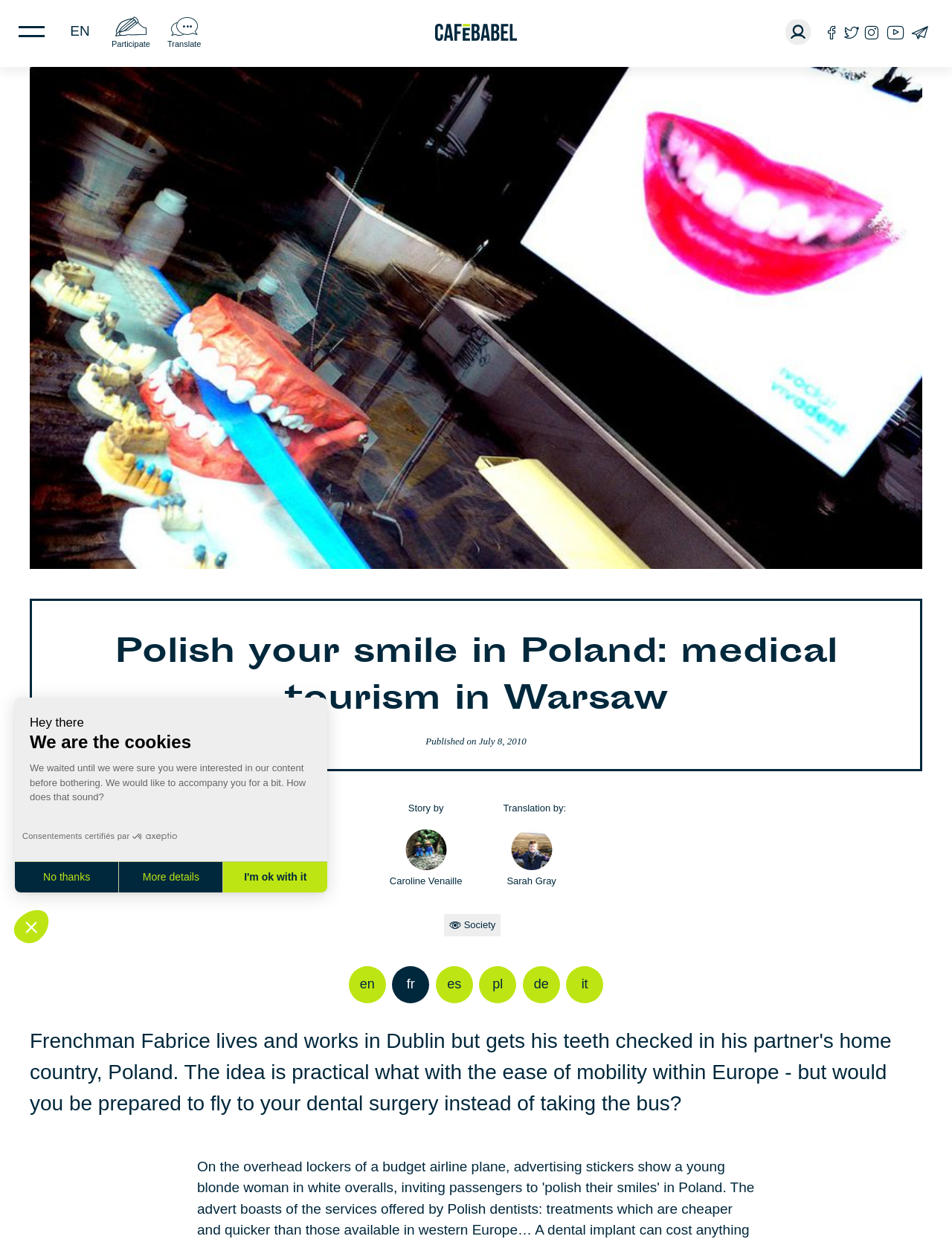Provide a brief response to the question below using one word or phrase:
Who is the author of the story?

Caroline Venaille